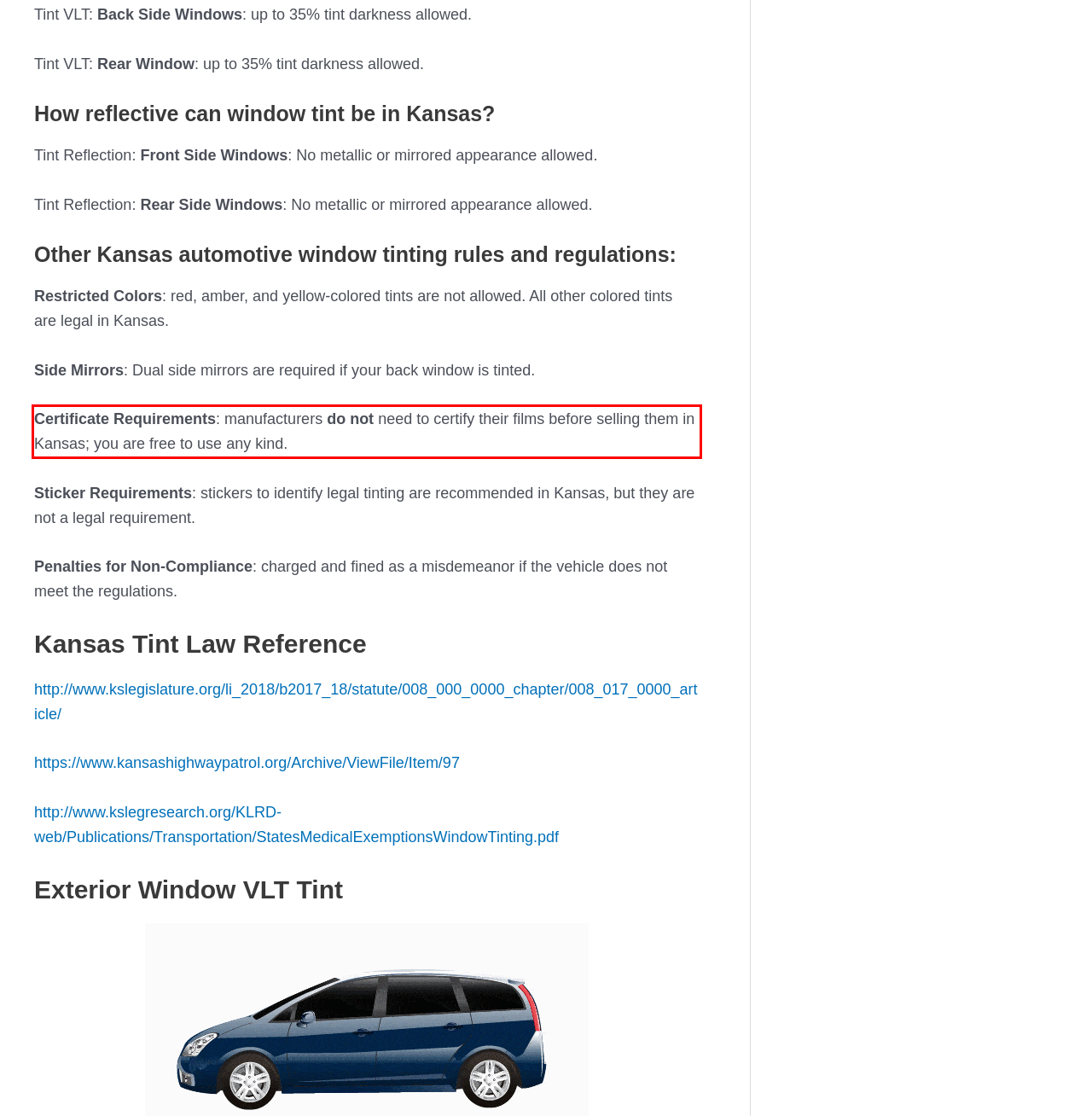Locate the red bounding box in the provided webpage screenshot and use OCR to determine the text content inside it.

Certificate Requirements: manufacturers do not need to certify their films before selling them in Kansas; you are free to use any kind.